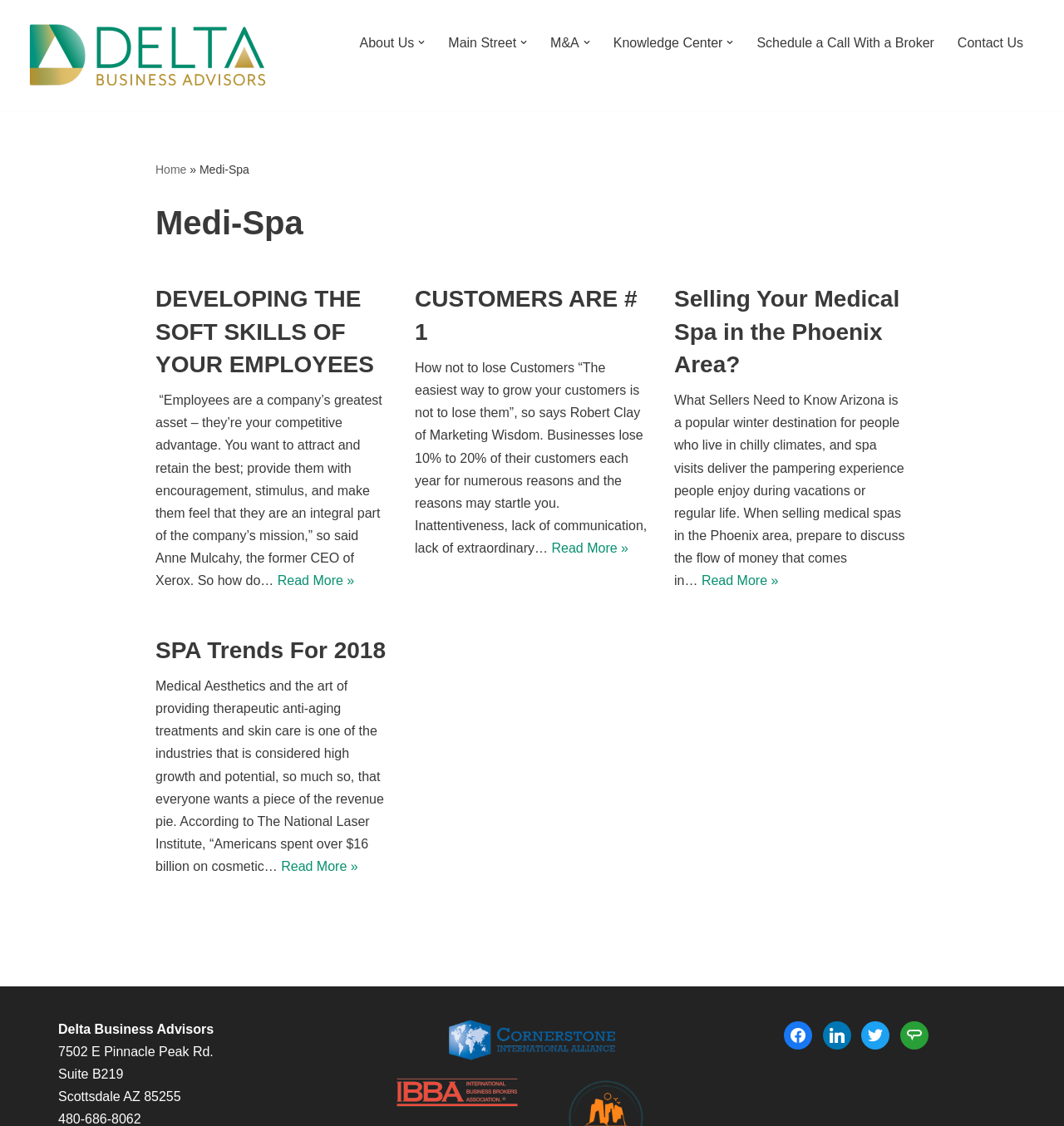What social media platforms does the company have?
Can you provide an in-depth and detailed response to the question?

At the bottom of the webpage, there are links to the company's social media profiles. These links are represented by icons for Facebook, LinkedIn, and Twitter, indicating that the company has a presence on these platforms.